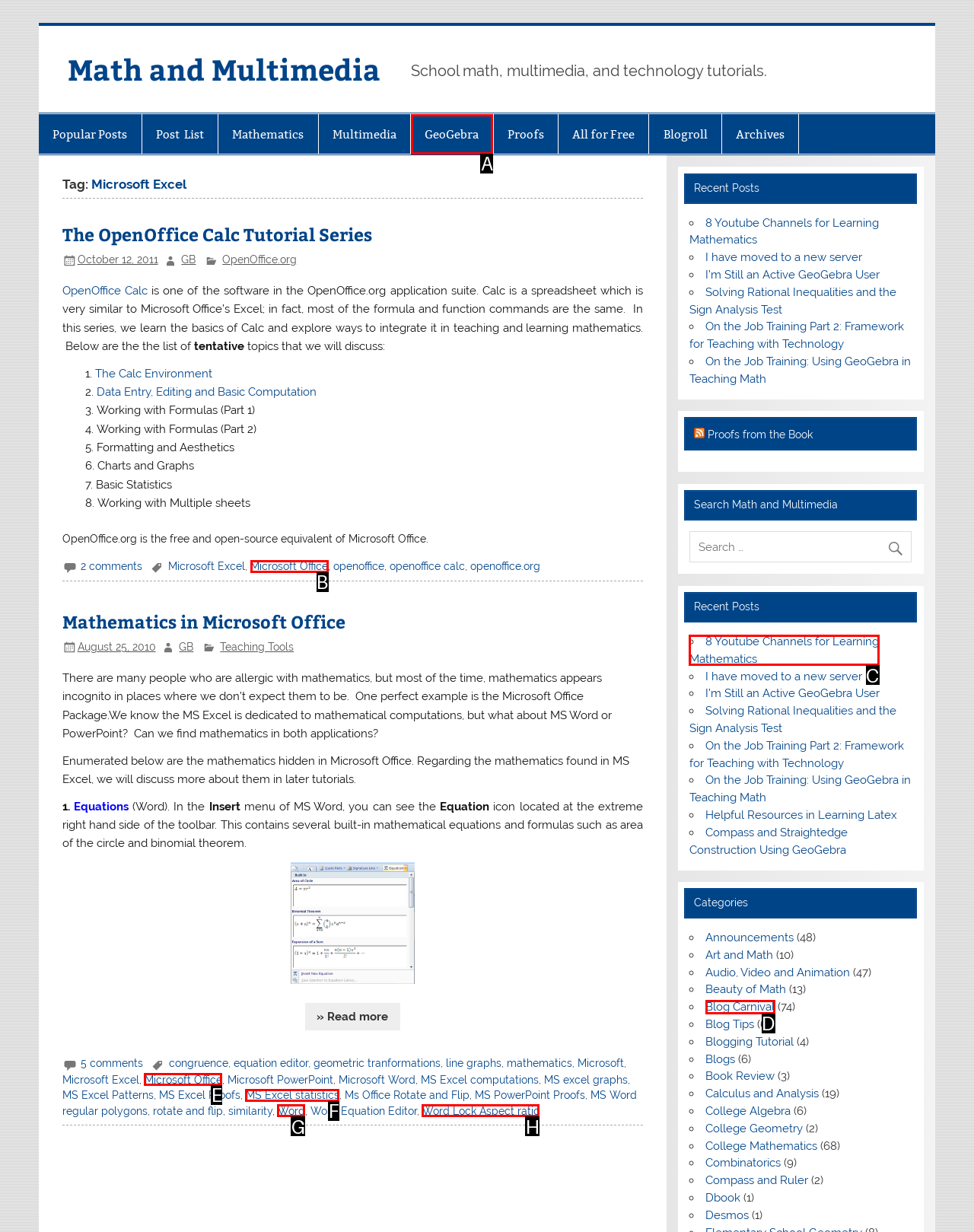Based on the task: Click on the 'GeoGebra' link, which UI element should be clicked? Answer with the letter that corresponds to the correct option from the choices given.

A